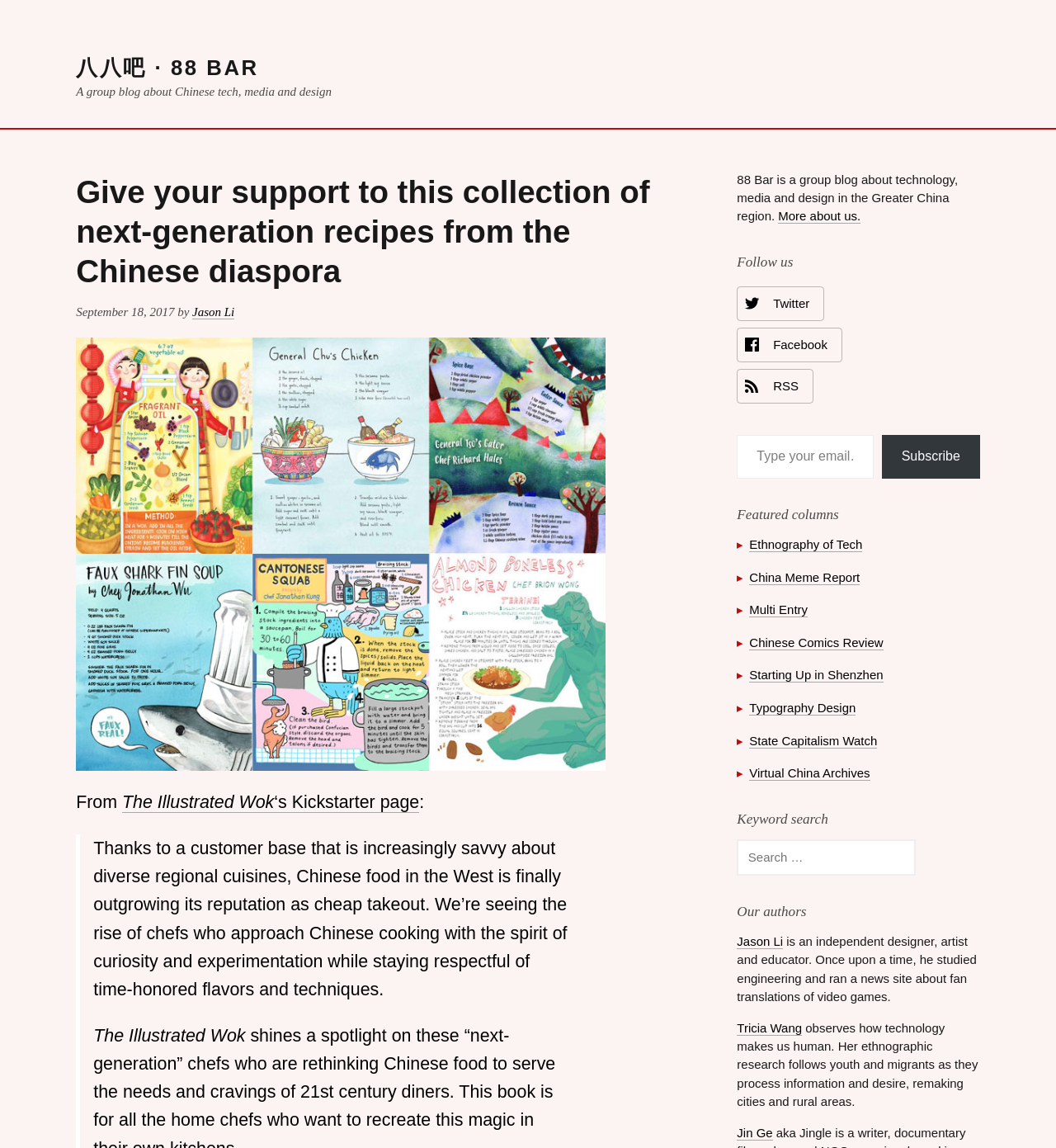Who is the author of the blog post? Refer to the image and provide a one-word or short phrase answer.

Jason Li